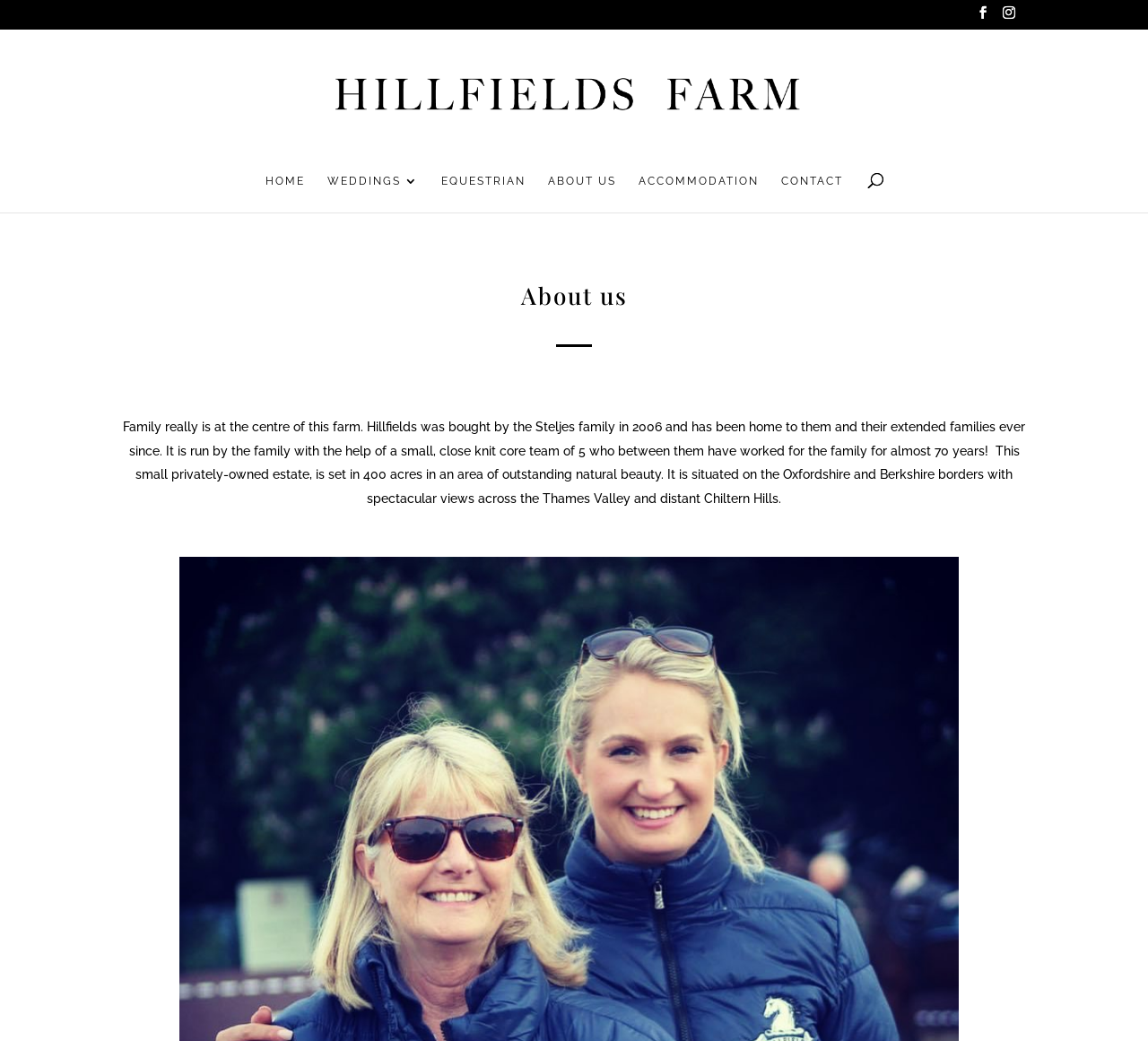Use the details in the image to answer the question thoroughly: 
How many people are in the core team?

The number of people in the core team can be found in the StaticText element which describes the team as 'a small, close knit core team of 5'.